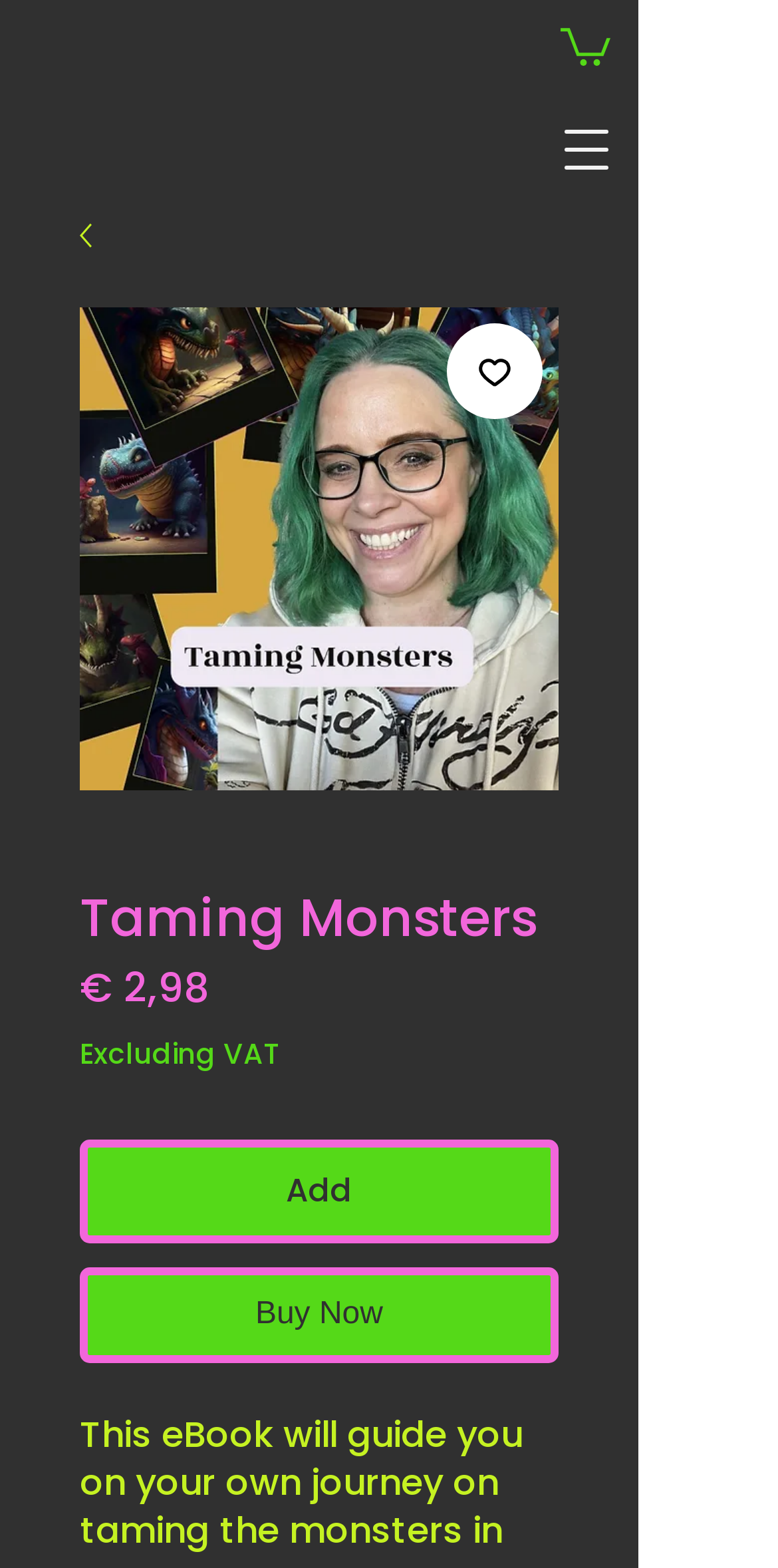Locate the bounding box for the described UI element: "Buy Now". Ensure the coordinates are four float numbers between 0 and 1, formatted as [left, top, right, bottom].

[0.103, 0.808, 0.718, 0.869]